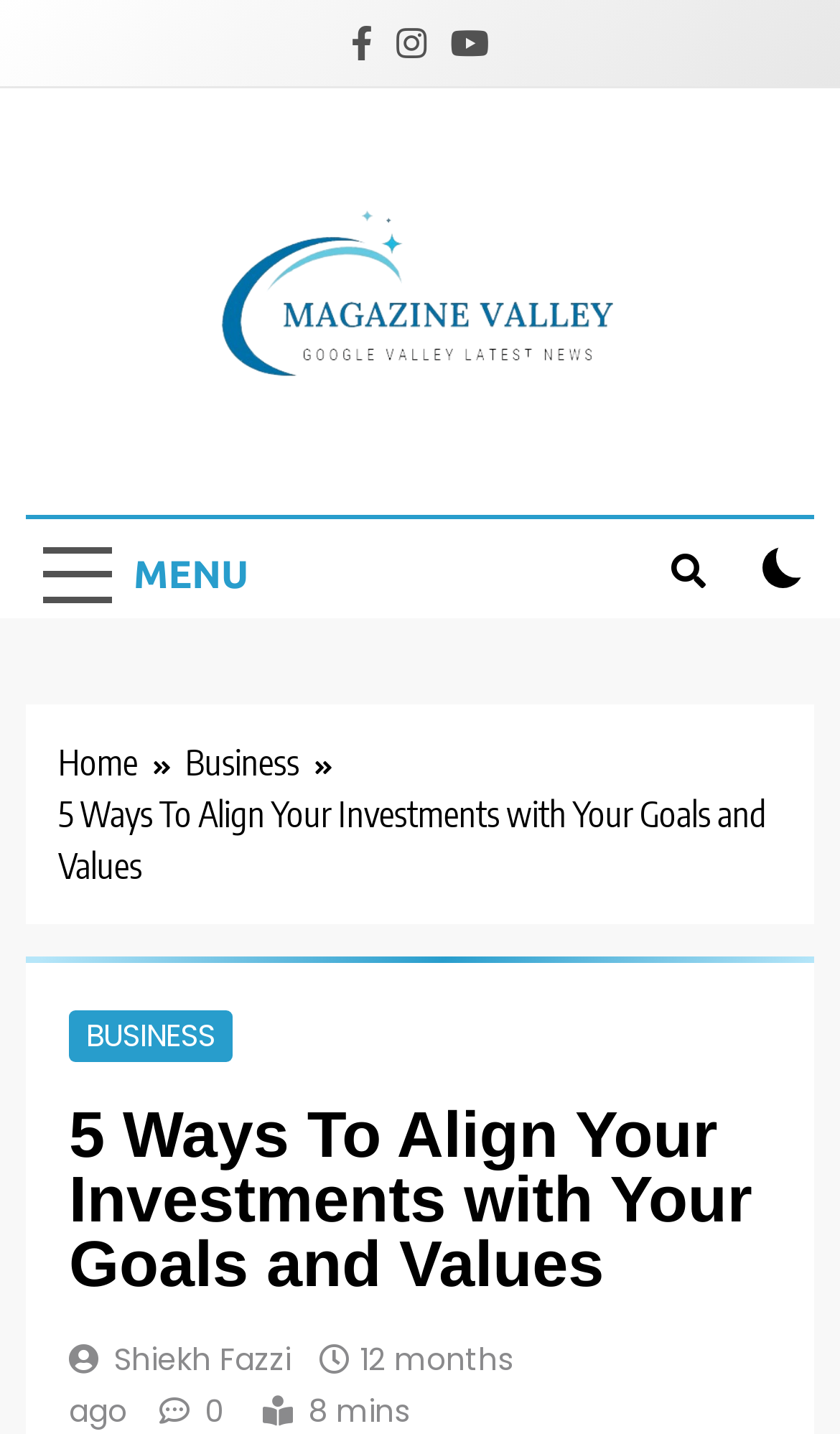How many links are in the breadcrumbs navigation? Using the information from the screenshot, answer with a single word or phrase.

2